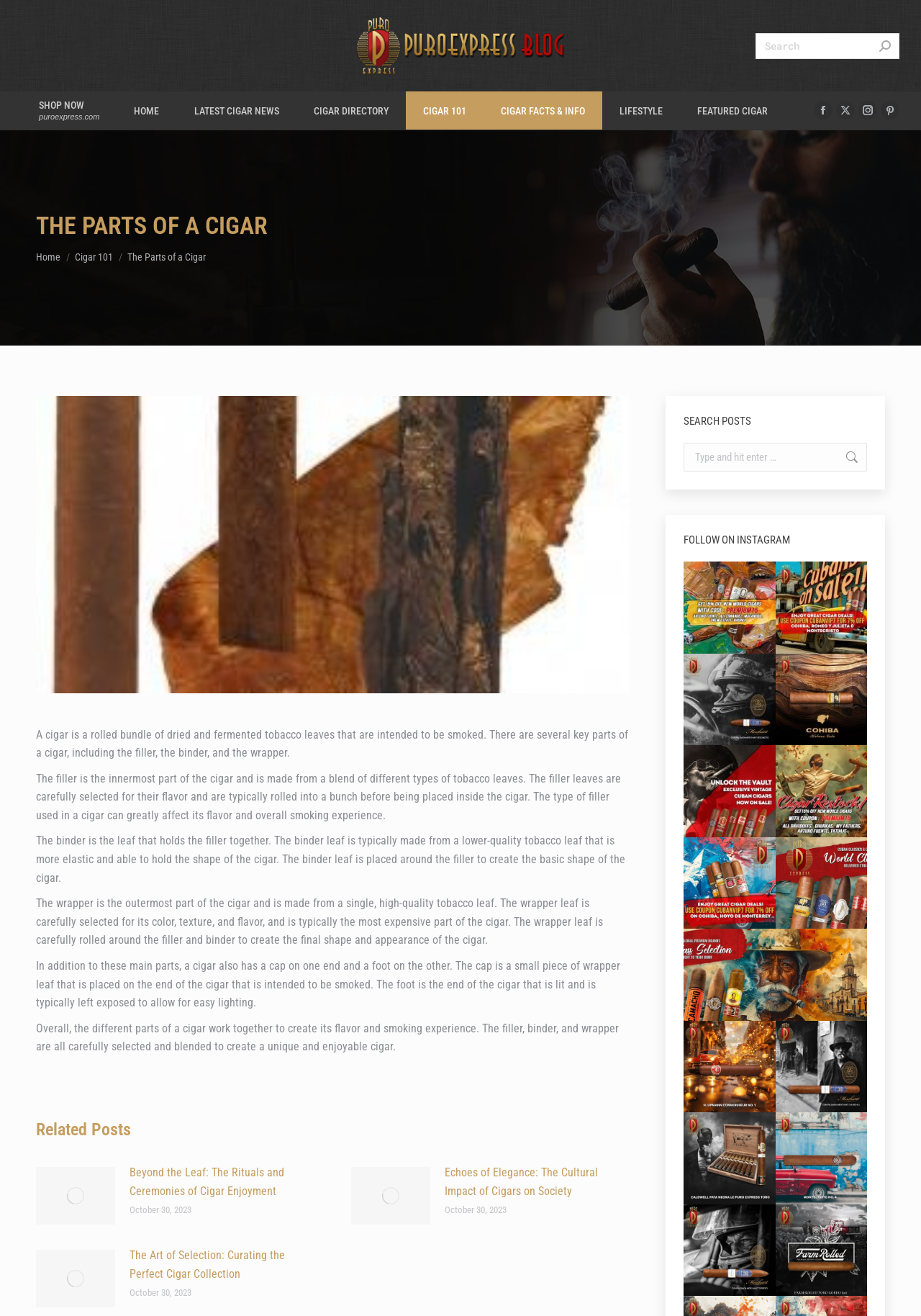Please identify the bounding box coordinates of the element that needs to be clicked to perform the following instruction: "Shop now".

[0.023, 0.069, 0.127, 0.098]